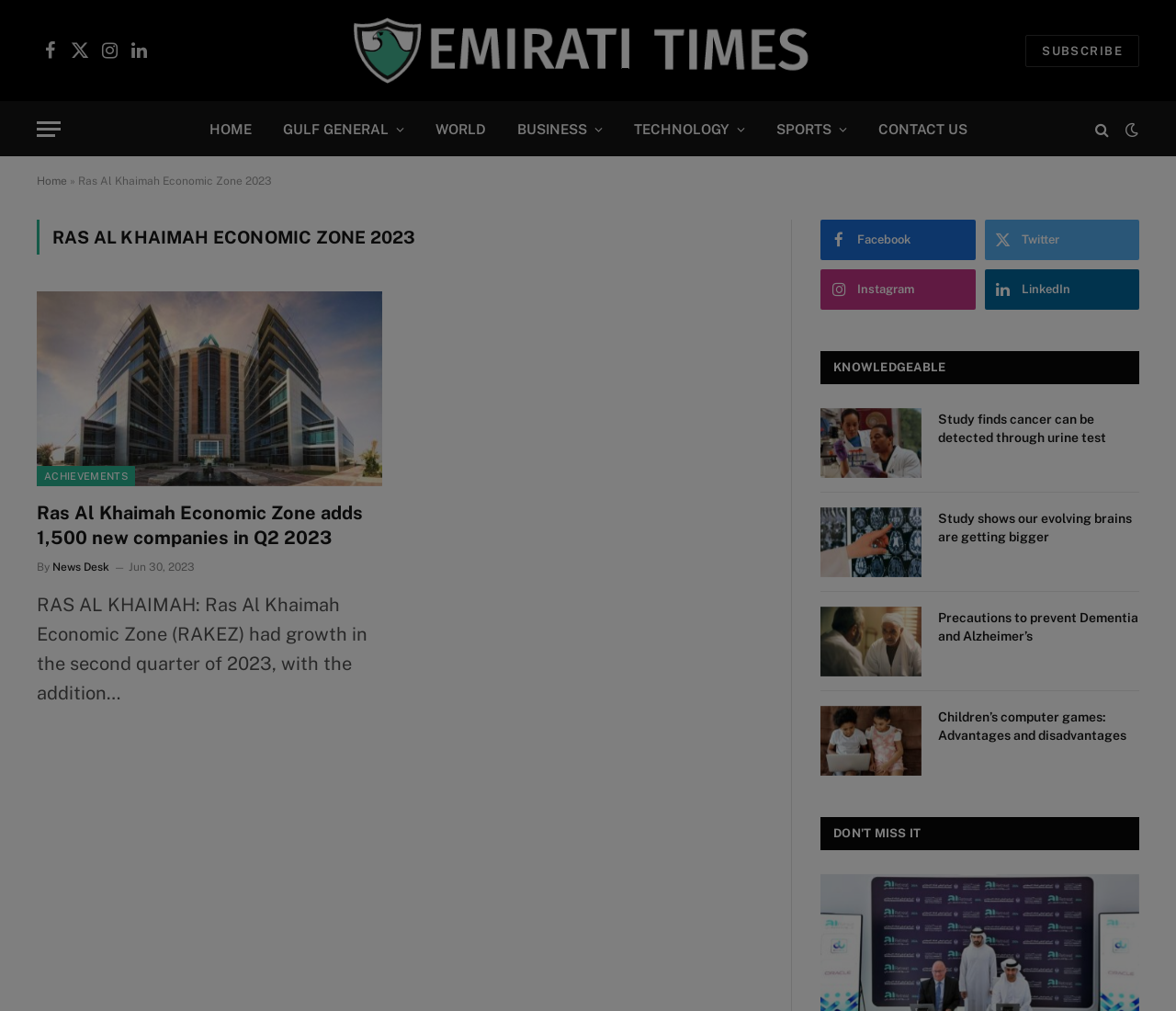Please specify the bounding box coordinates of the clickable section necessary to execute the following command: "Click on the Facebook link".

[0.031, 0.03, 0.055, 0.07]